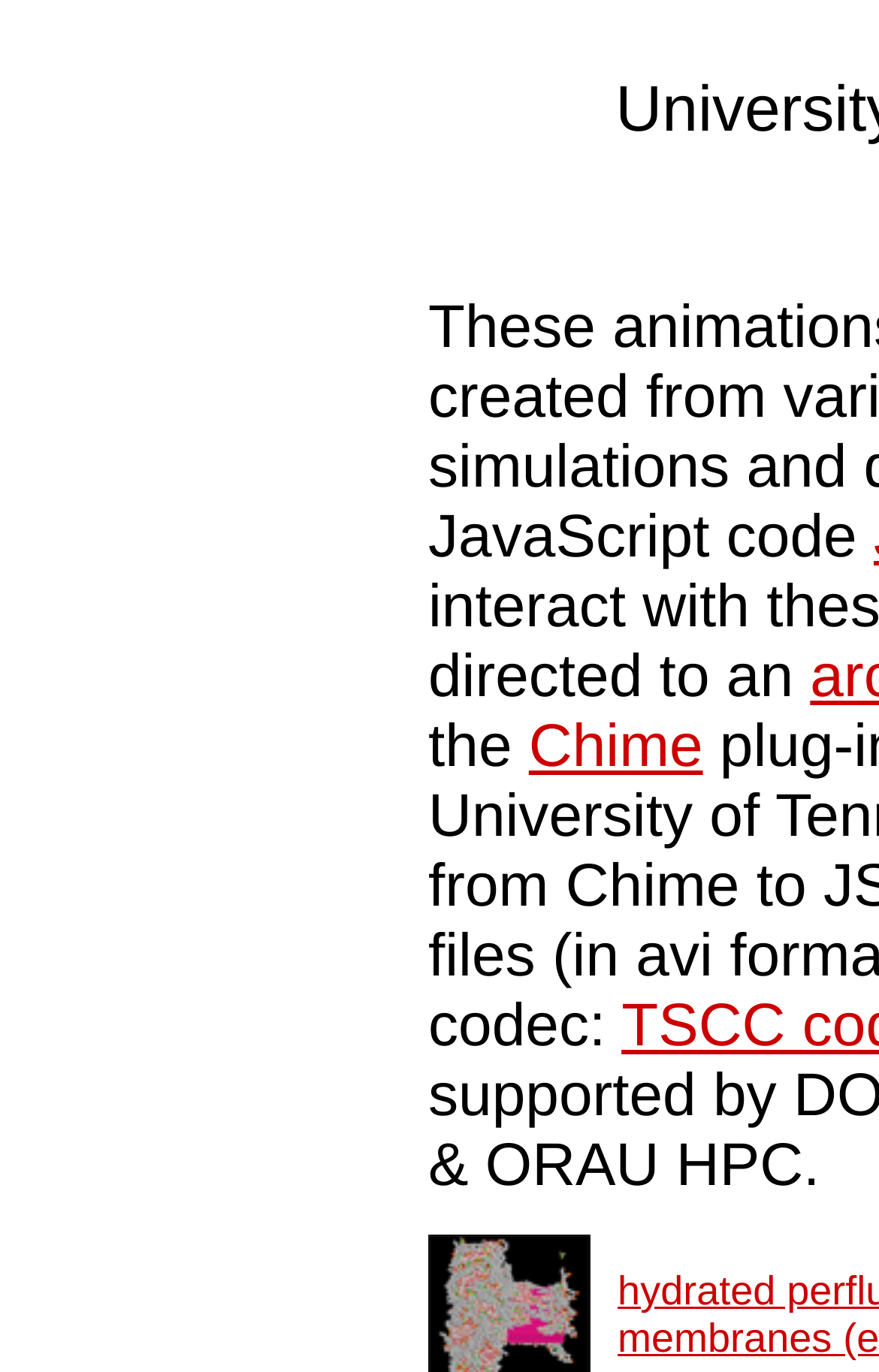Please determine the bounding box coordinates for the UI element described as: "Chime".

[0.602, 0.519, 0.8, 0.568]